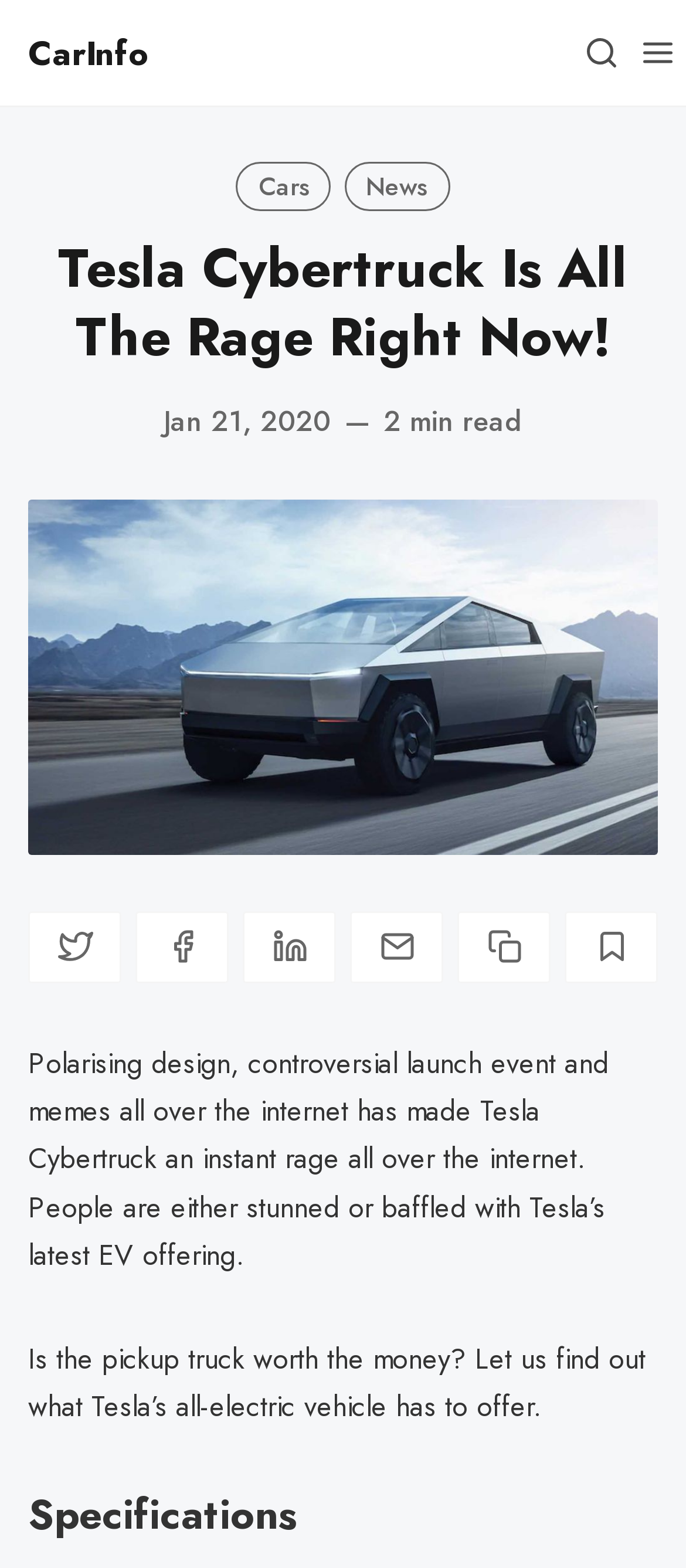What is the estimated reading time of the article?
Craft a detailed and extensive response to the question.

I found the estimated reading time of the article by looking at the static text element with the content '2 min read' which is located below the main heading.